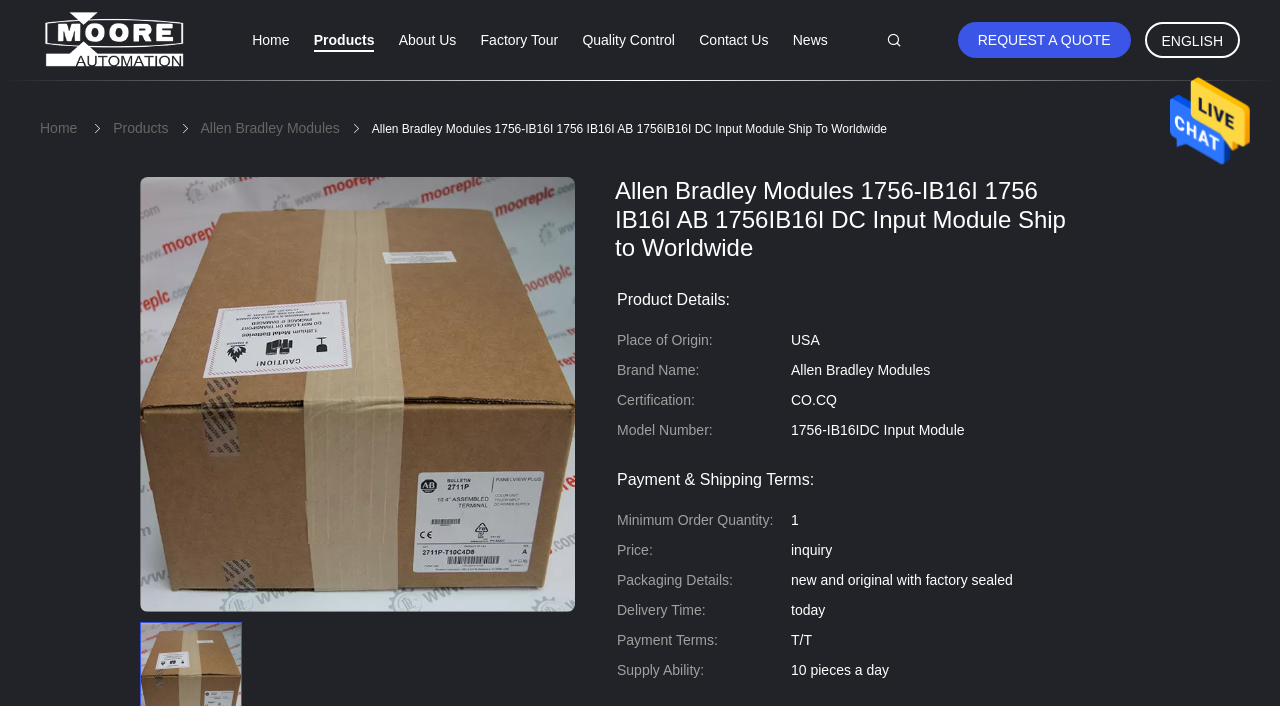Please answer the following question using a single word or phrase: 
What is the minimum order quantity?

1